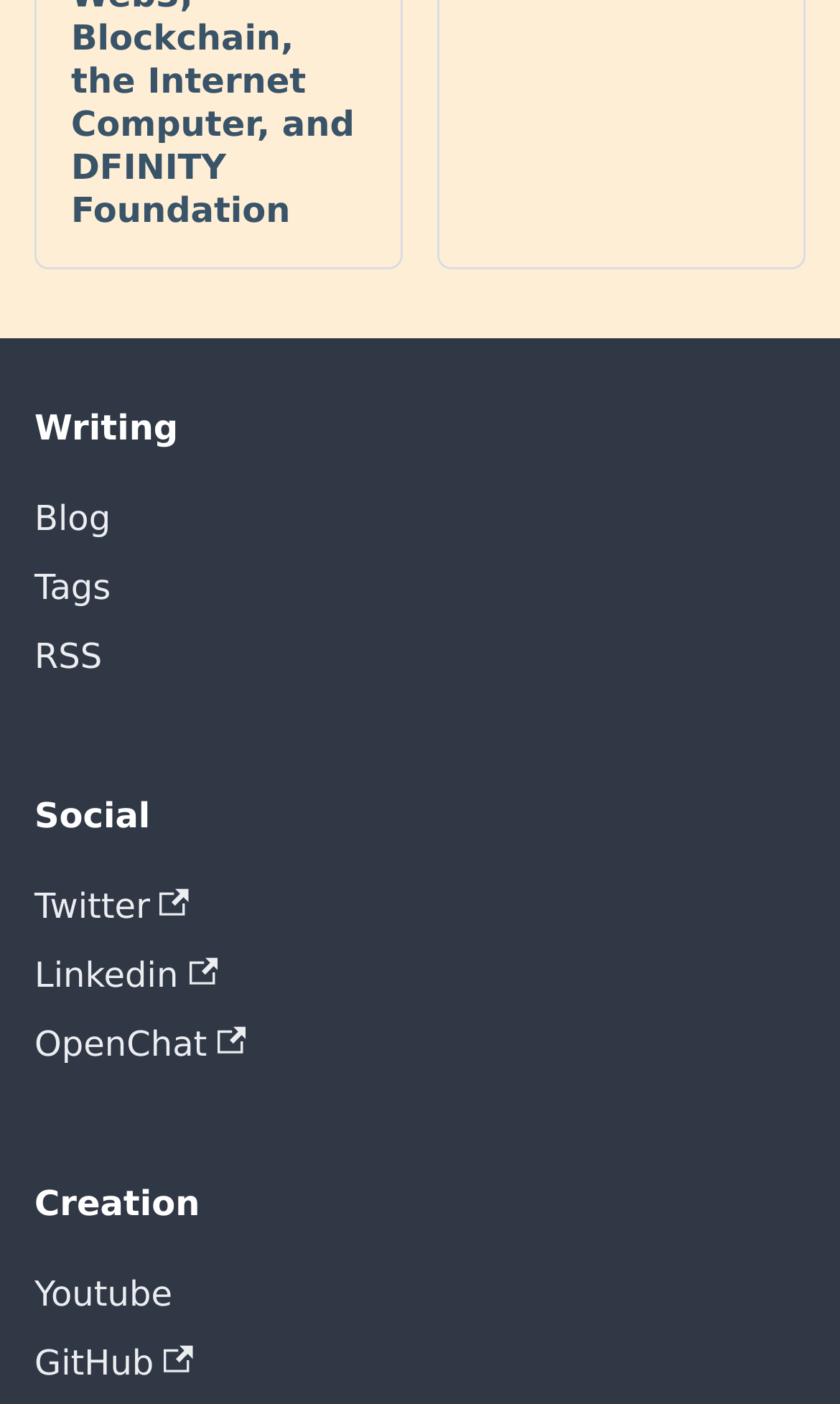How many main categories are there?
Give a comprehensive and detailed explanation for the question.

I identified three main categories on the webpage: 'Writing', 'Social', and 'Creation', each with its own set of link elements. These categories are separated by static text elements with distinct bounding box coordinates.